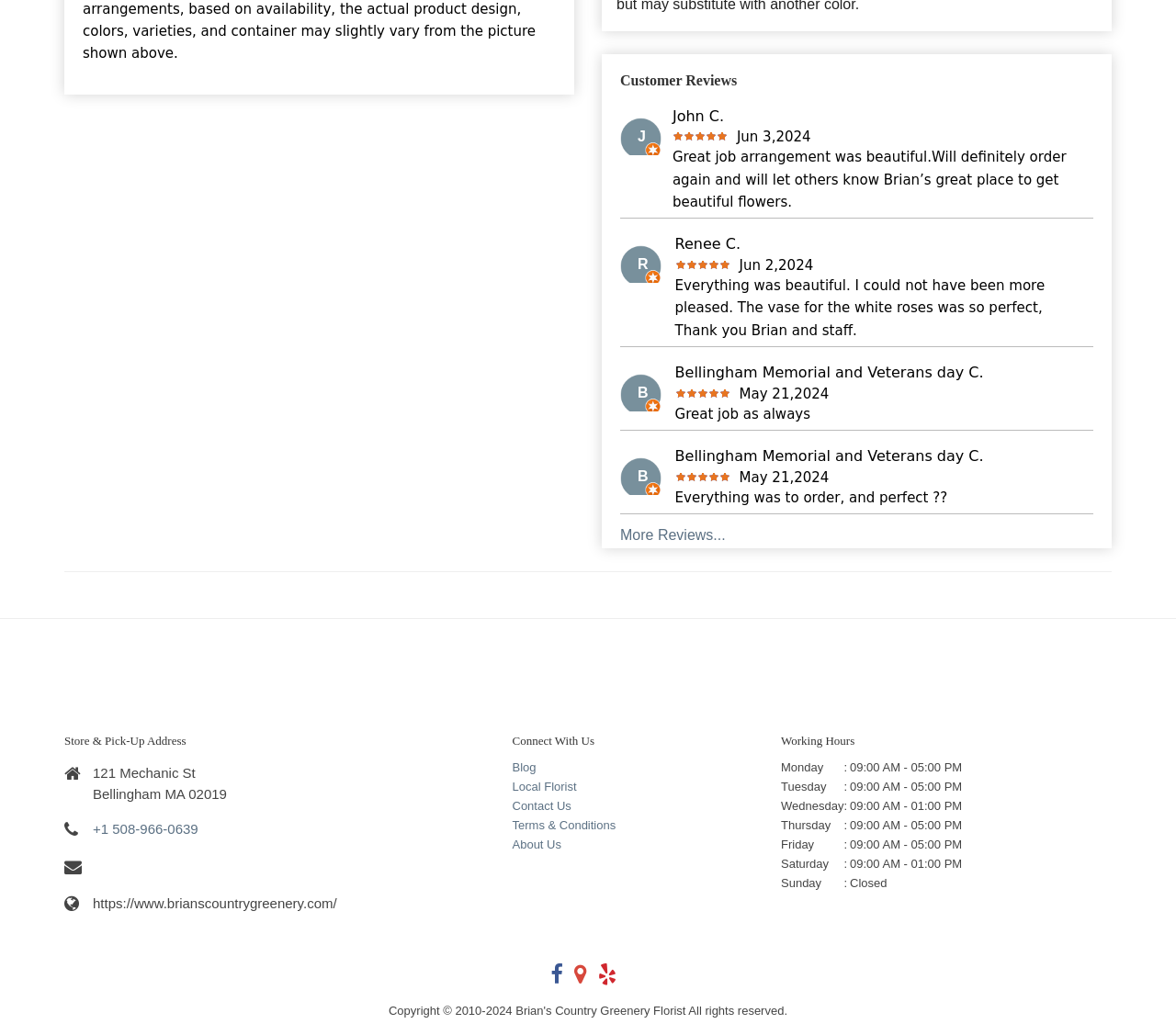Using the provided description Terms & Conditions, find the bounding box coordinates for the UI element. Provide the coordinates in (top-left x, top-left y, bottom-right x, bottom-right y) format, ensuring all values are between 0 and 1.

[0.436, 0.791, 0.524, 0.804]